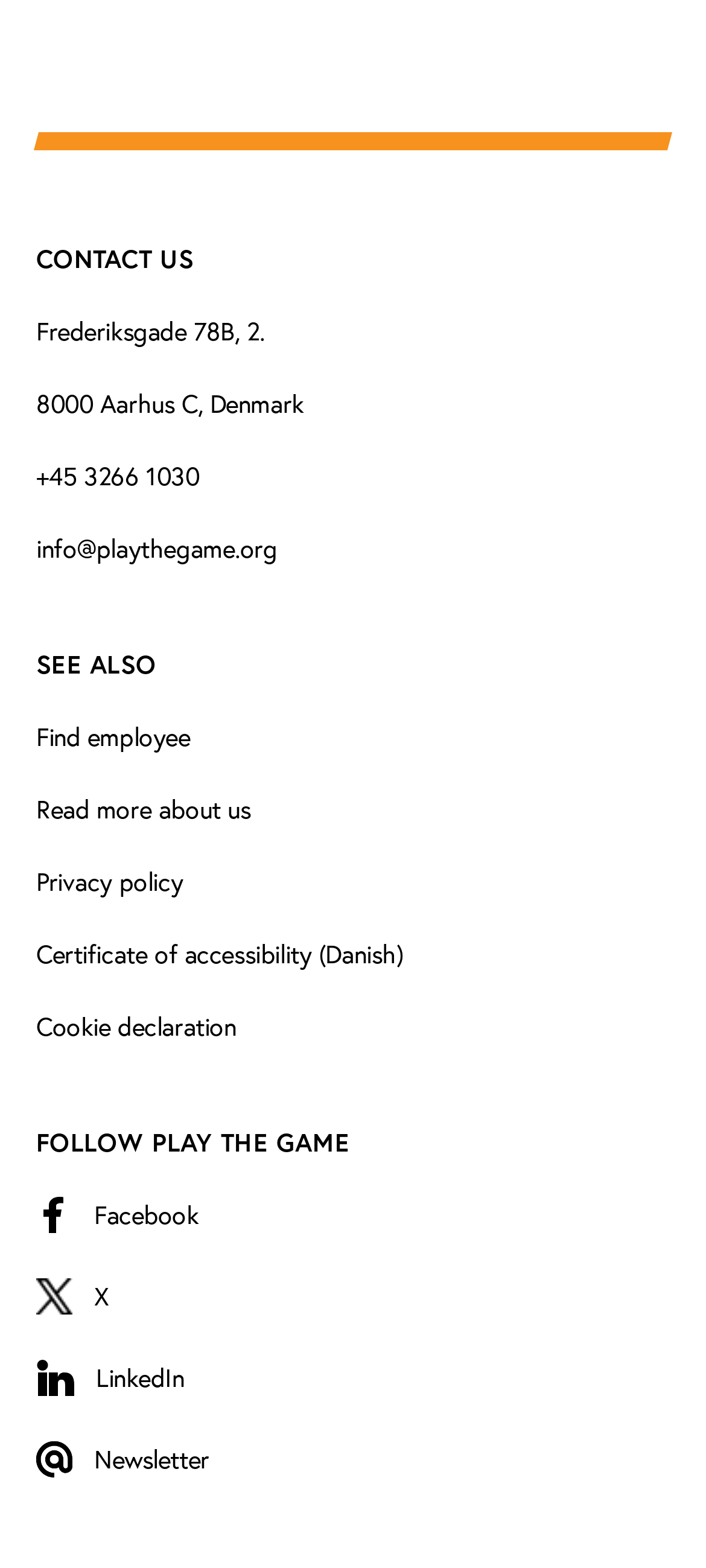Answer this question in one word or a short phrase: What is the email address of Play the Game?

info@playthegame.org